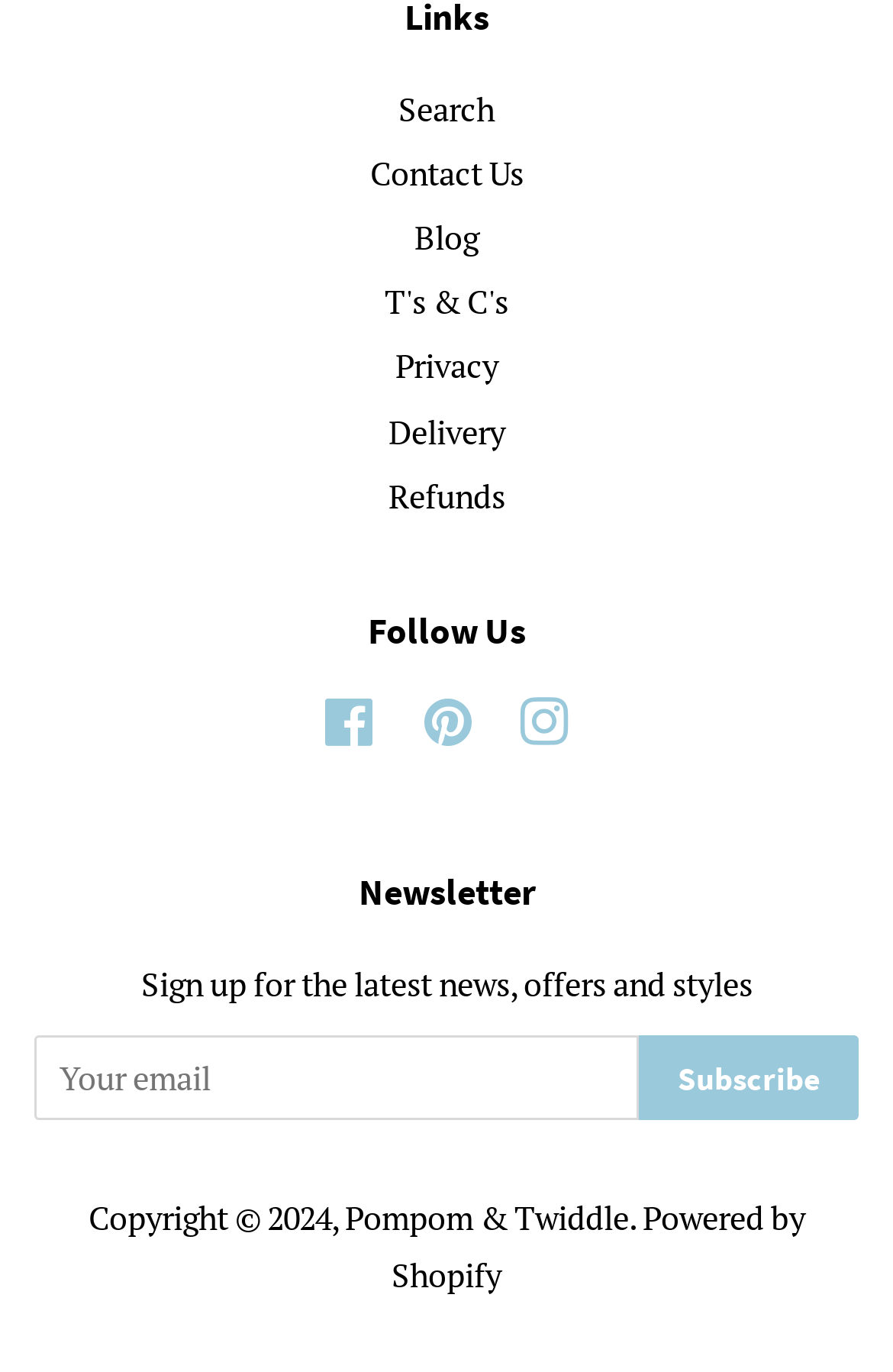How can I follow the company on social media?
Please look at the screenshot and answer in one word or a short phrase.

Facebook, Pinterest, Instagram